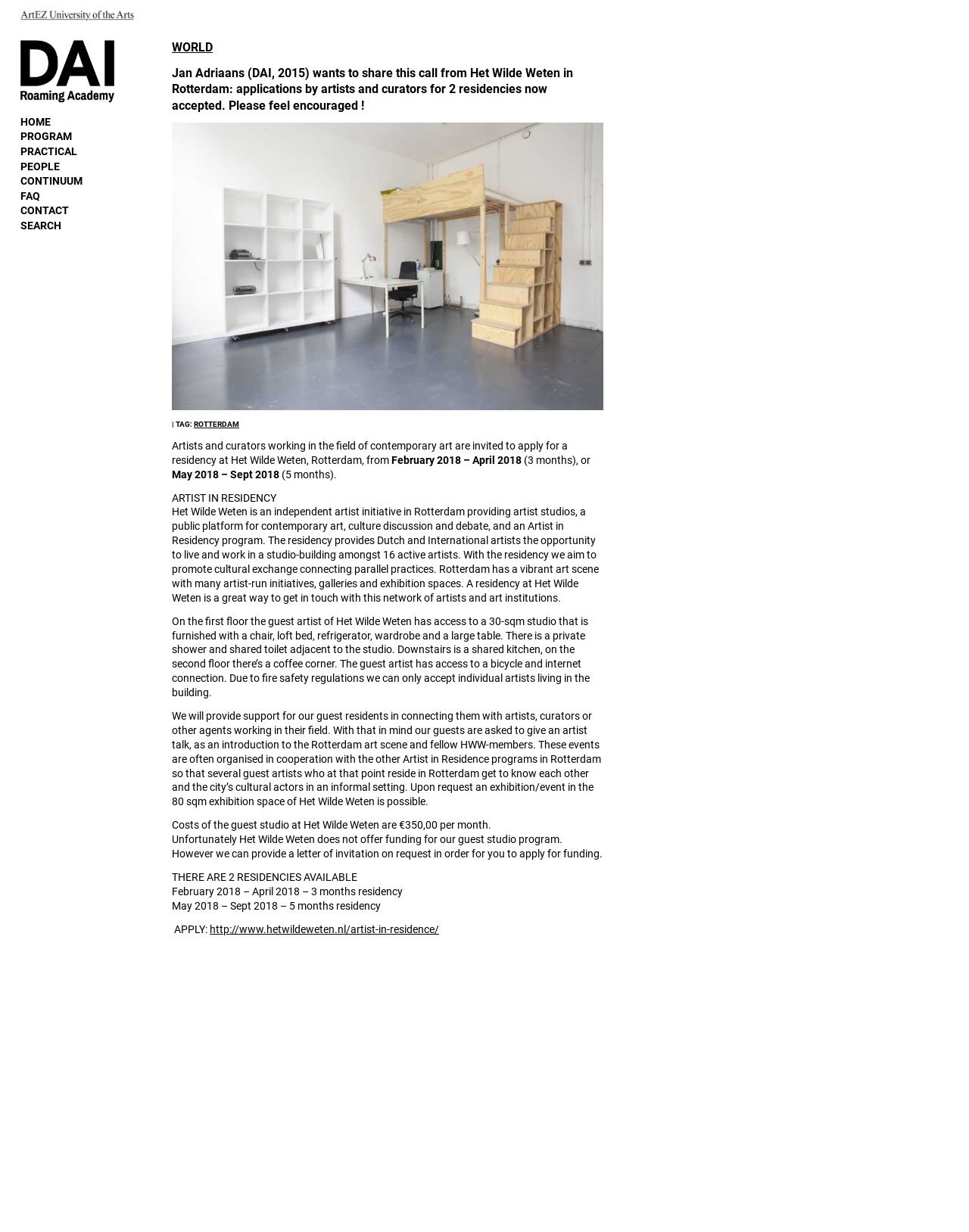Predict the bounding box coordinates of the area that should be clicked to accomplish the following instruction: "Apply for the residency". The bounding box coordinates should consist of four float numbers between 0 and 1, i.e., [left, top, right, bottom].

[0.216, 0.749, 0.453, 0.759]